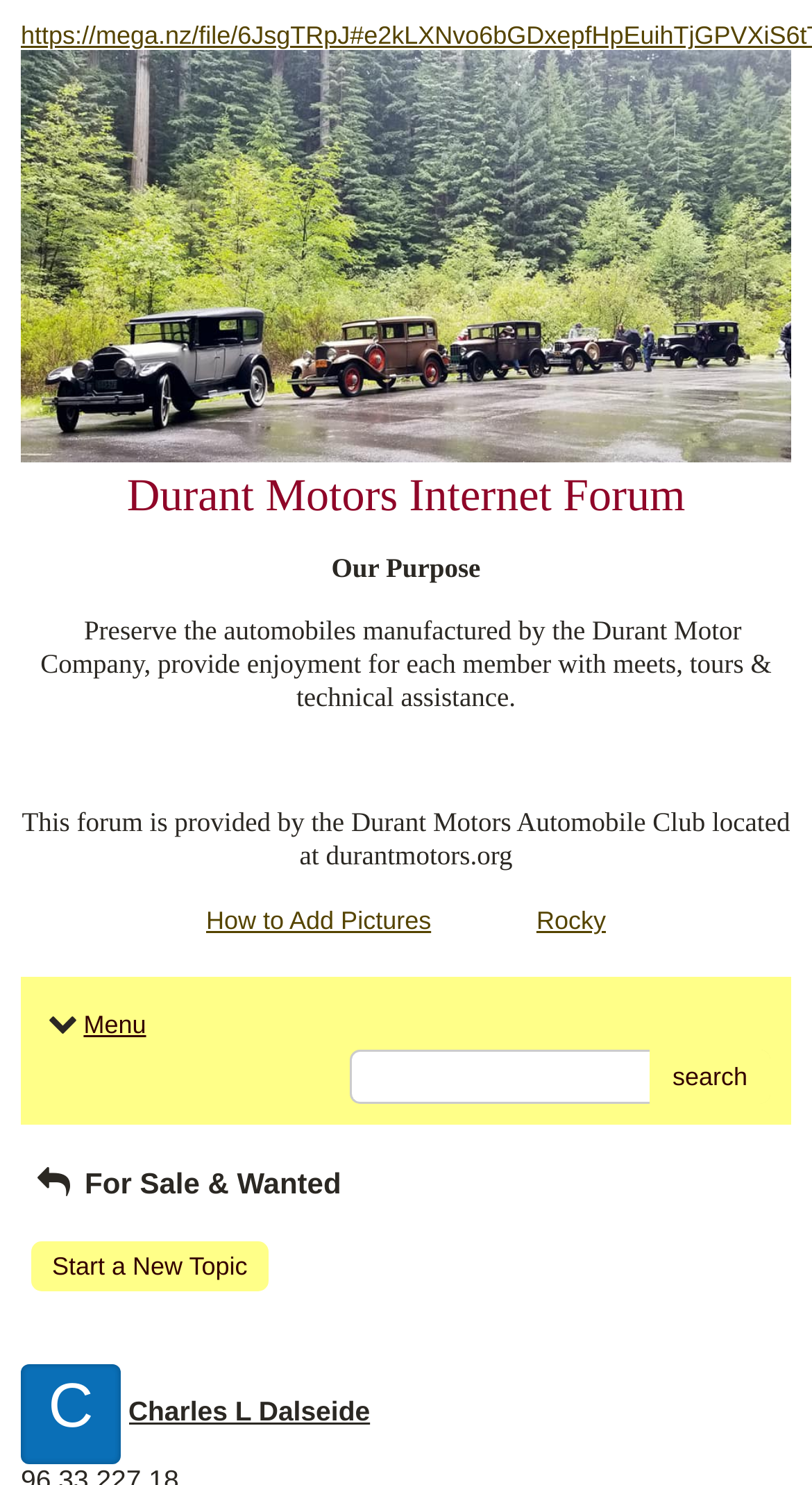Look at the image and give a detailed response to the following question: What is the name of the link that provides information on adding pictures?

The name of the link that provides information on adding pictures can be found by looking at the link 'How to Add Pictures' which is likely a tutorial or guide on how to add pictures to the forum or website.